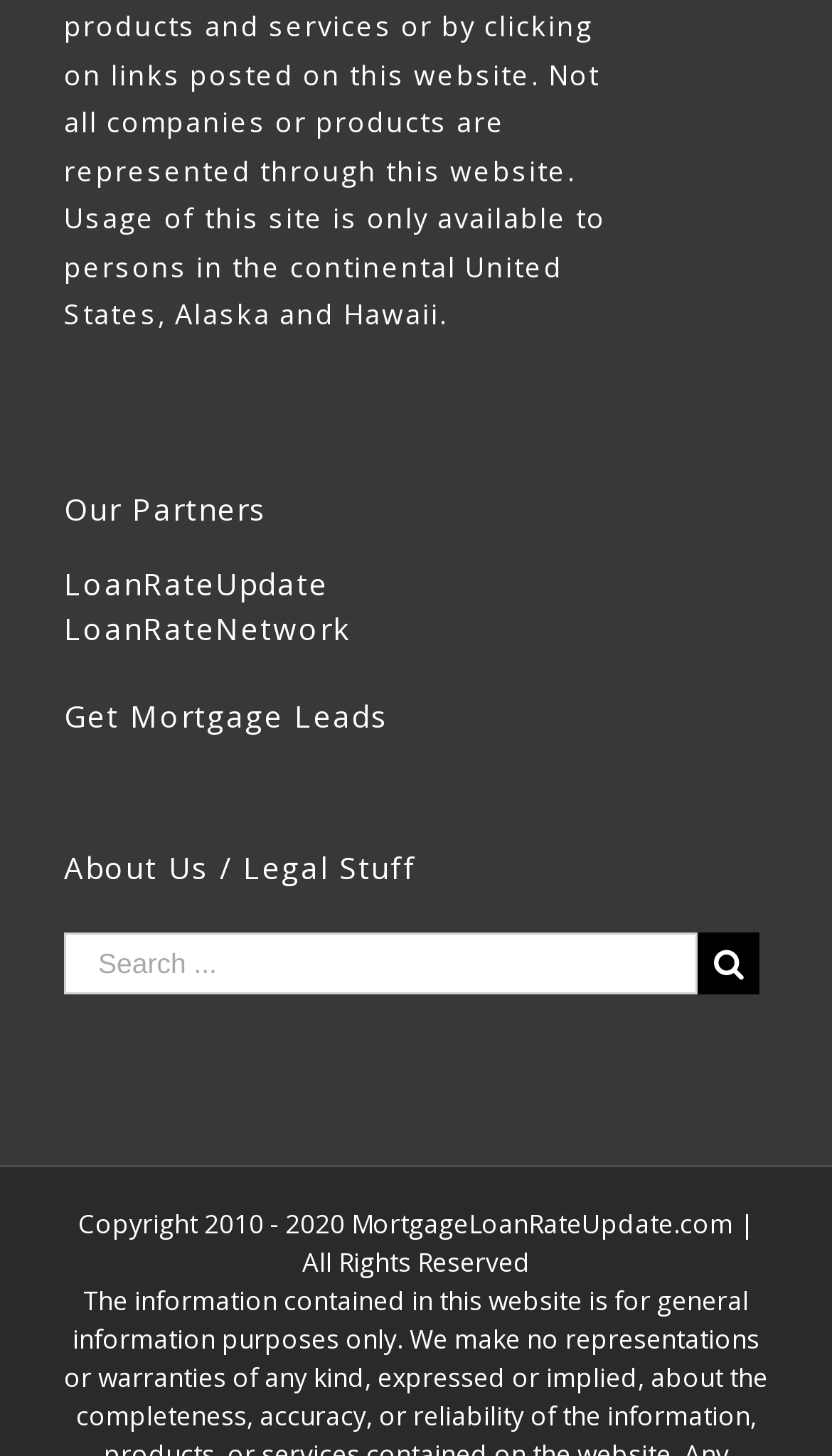What is the copyright year range of the website?
Using the picture, provide a one-word or short phrase answer.

2010 - 2020